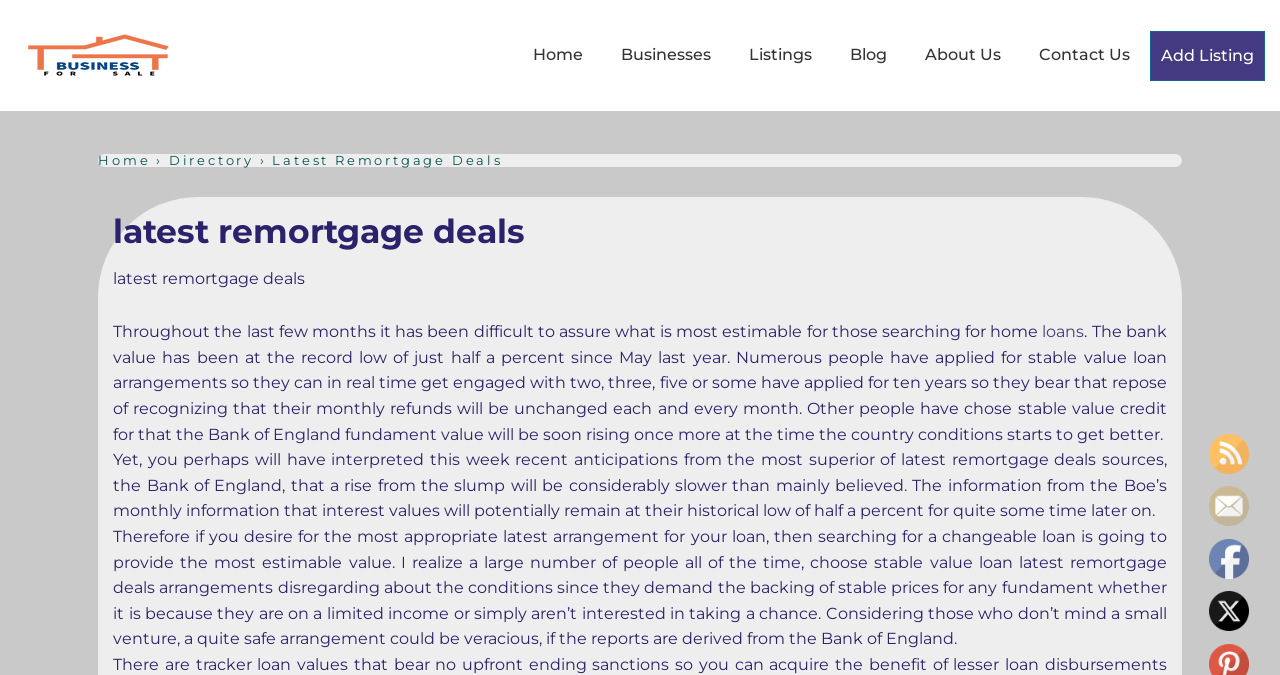Please analyze the image and give a detailed answer to the question:
How many social media links are present on the webpage?

The webpage has four social media links, namely RSS, Follow by Email, Facebook, and Twitter, which are located at the bottom right corner of the page.